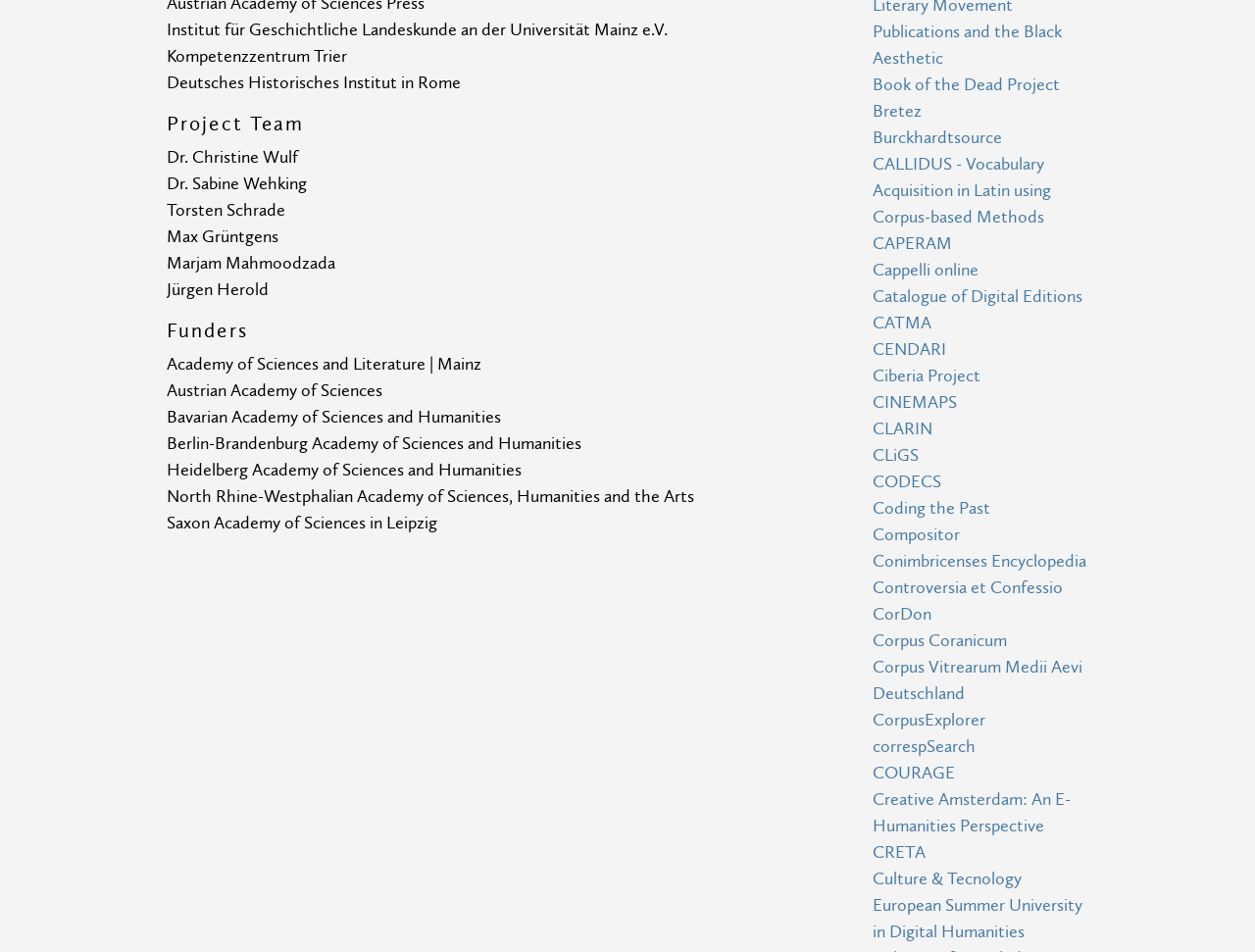Using the information in the image, could you please answer the following question in detail:
What is the first funder listed?

I looked at the 'Funders' section and found the first StaticText element, which is 'Academy of Sciences and Literature | Mainz'.